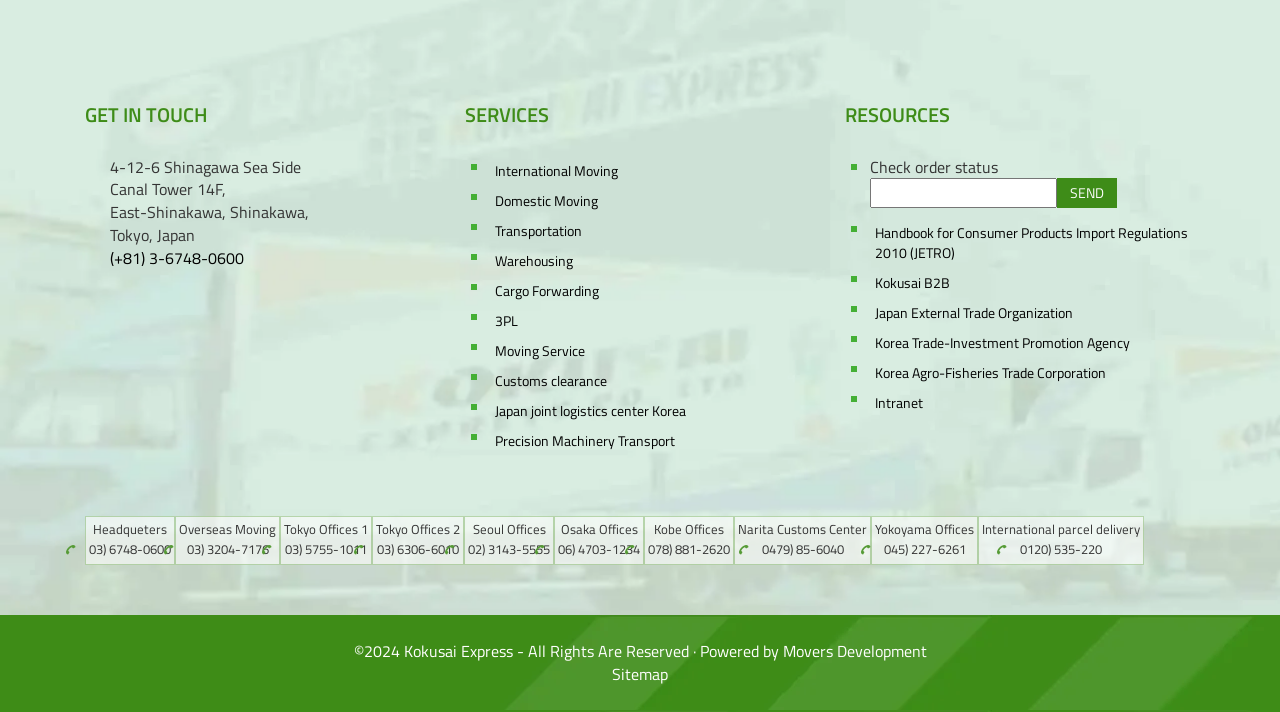Using the information shown in the image, answer the question with as much detail as possible: What is the company's copyright year?

The company's copyright year can be found at the bottom of the webpage, which is listed as '©2024'.